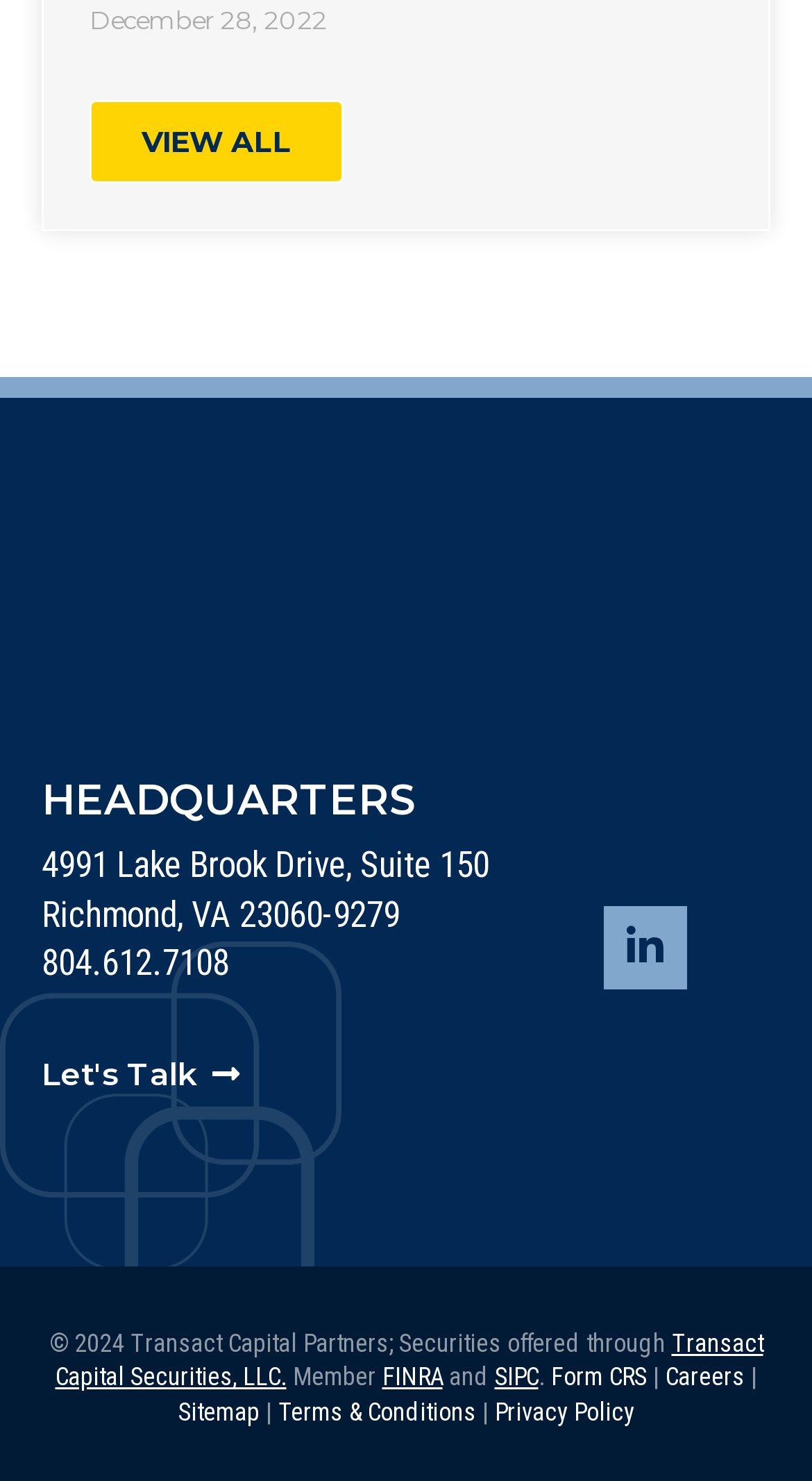What is the date displayed on the webpage?
Provide a one-word or short-phrase answer based on the image.

December 28, 2022